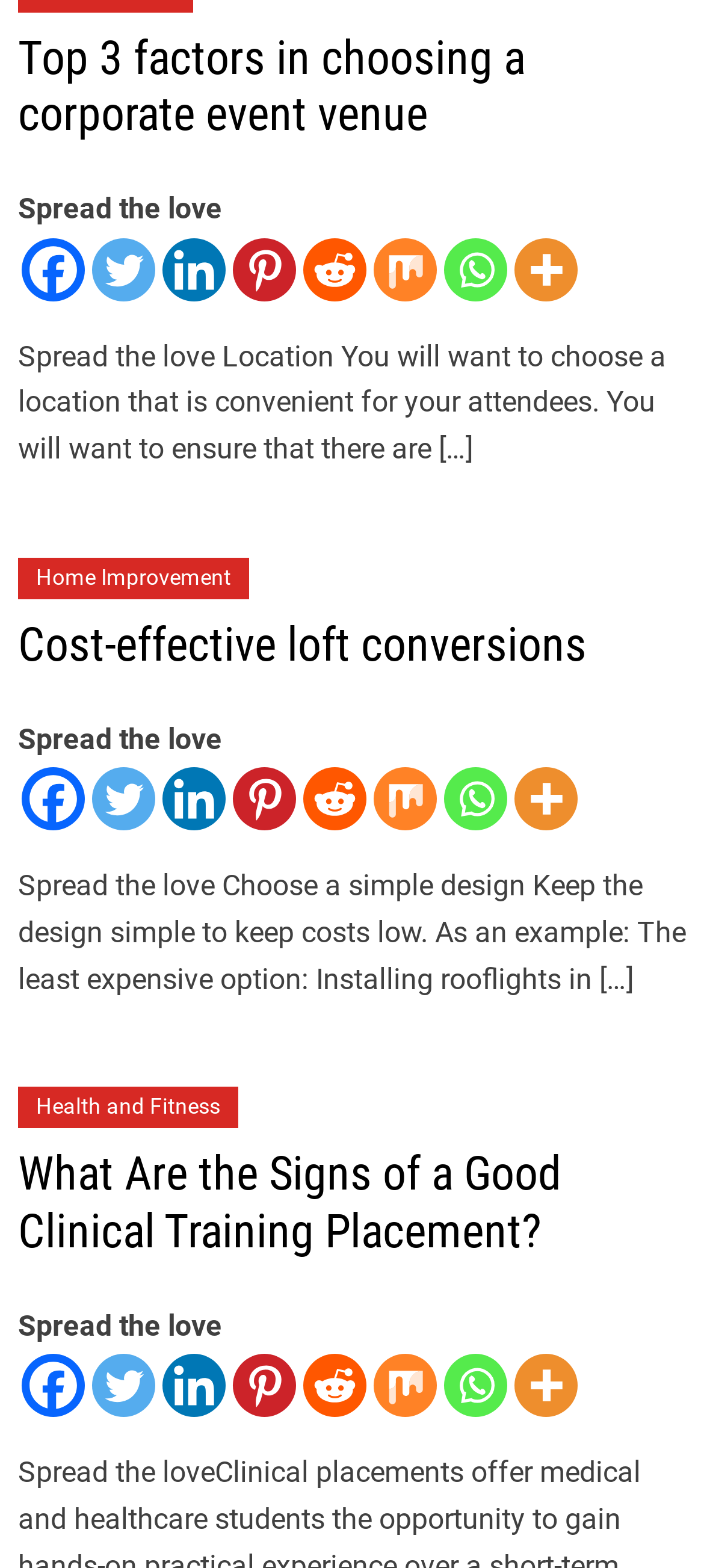Identify the bounding box coordinates of the area you need to click to perform the following instruction: "Click on the 'Home Improvement' link".

[0.026, 0.355, 0.354, 0.382]